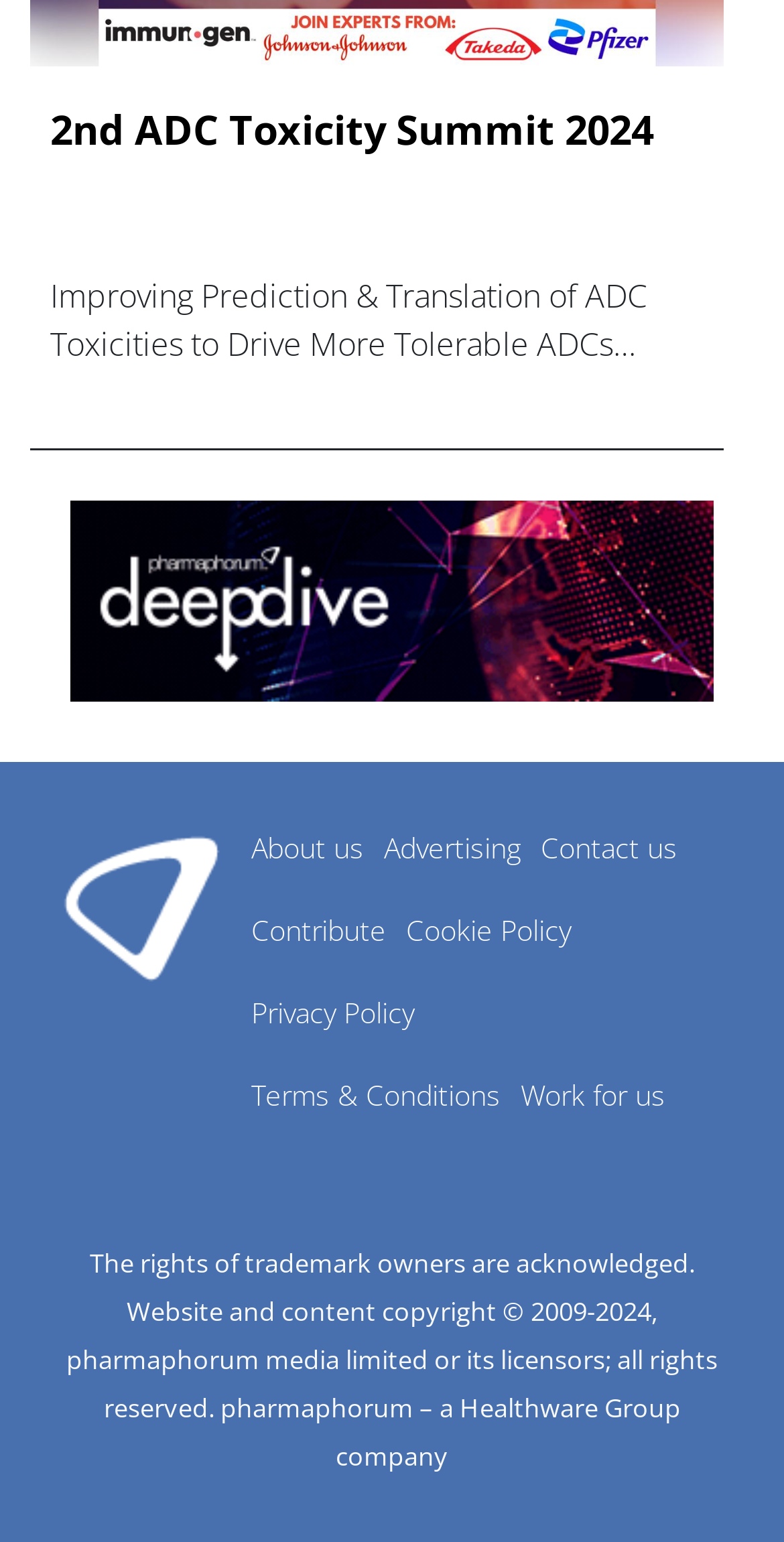Please give a one-word or short phrase response to the following question: 
What is the topic of the 2nd ADC Toxicity Summit?

ADC Toxicities